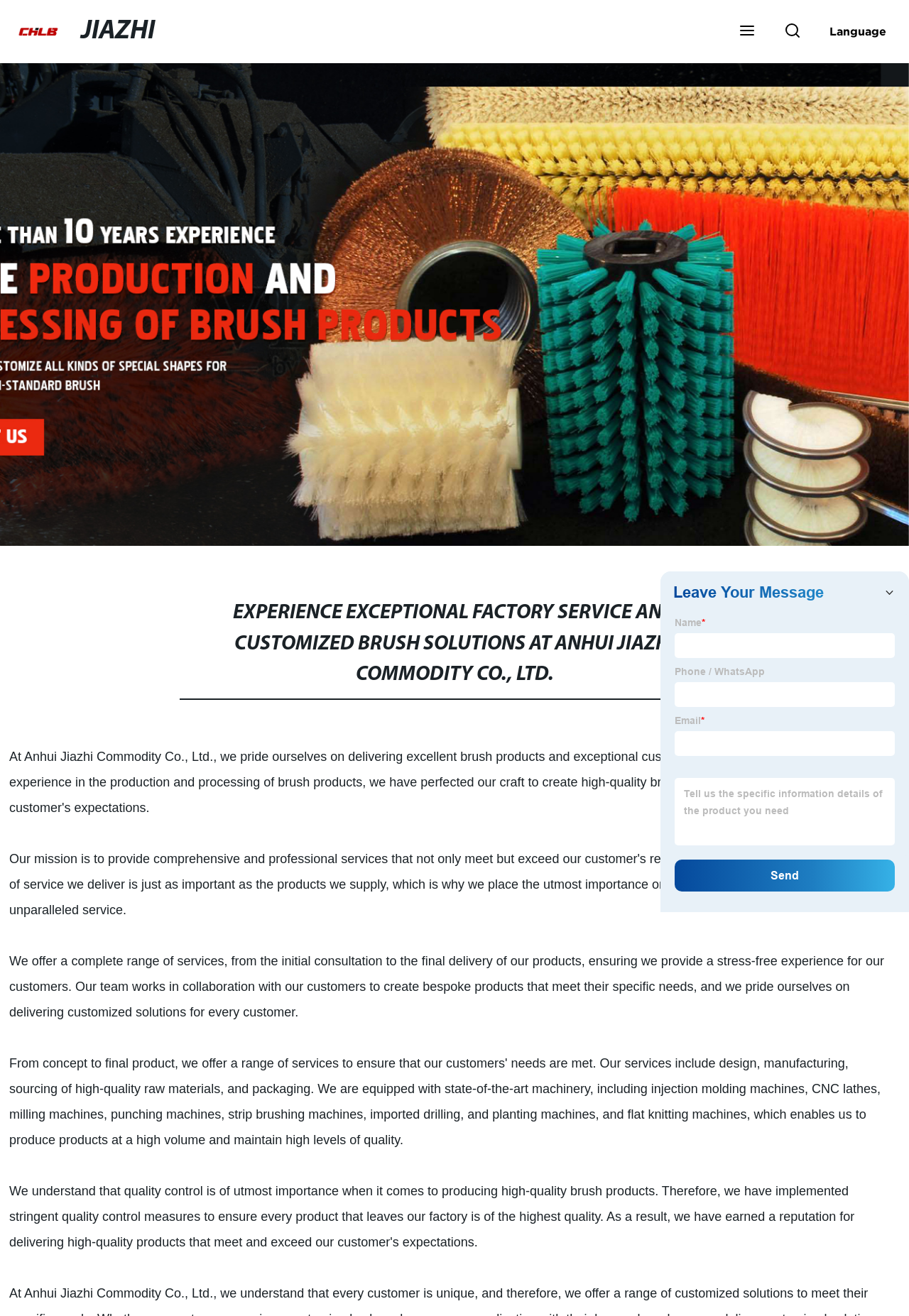What is the company name?
Answer the question in as much detail as possible.

I found the company name by looking at the top of the webpage, where it says 'Experience Exceptional Factory Service and Customized Brush Solutions at Anhui Jiazhi Commodity Co., Ltd.'